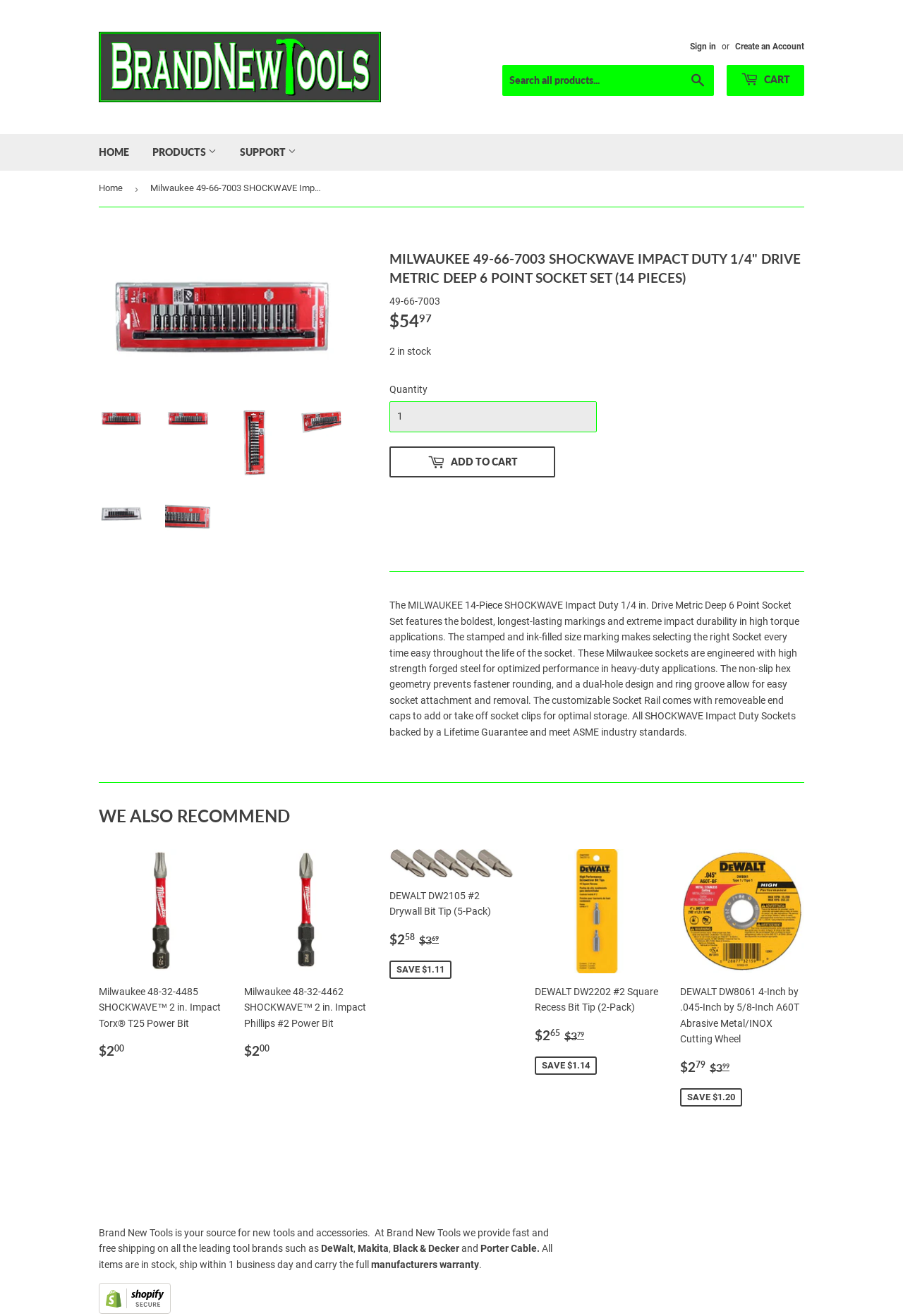Pinpoint the bounding box coordinates of the clickable element needed to complete the instruction: "View Milwaukee 49-66-7003 SHOCKWAVE Impact Duty 1/4" Drive Metric Deep 6 Point Socket Set product details". The coordinates should be provided as four float numbers between 0 and 1: [left, top, right, bottom].

[0.109, 0.308, 0.16, 0.327]